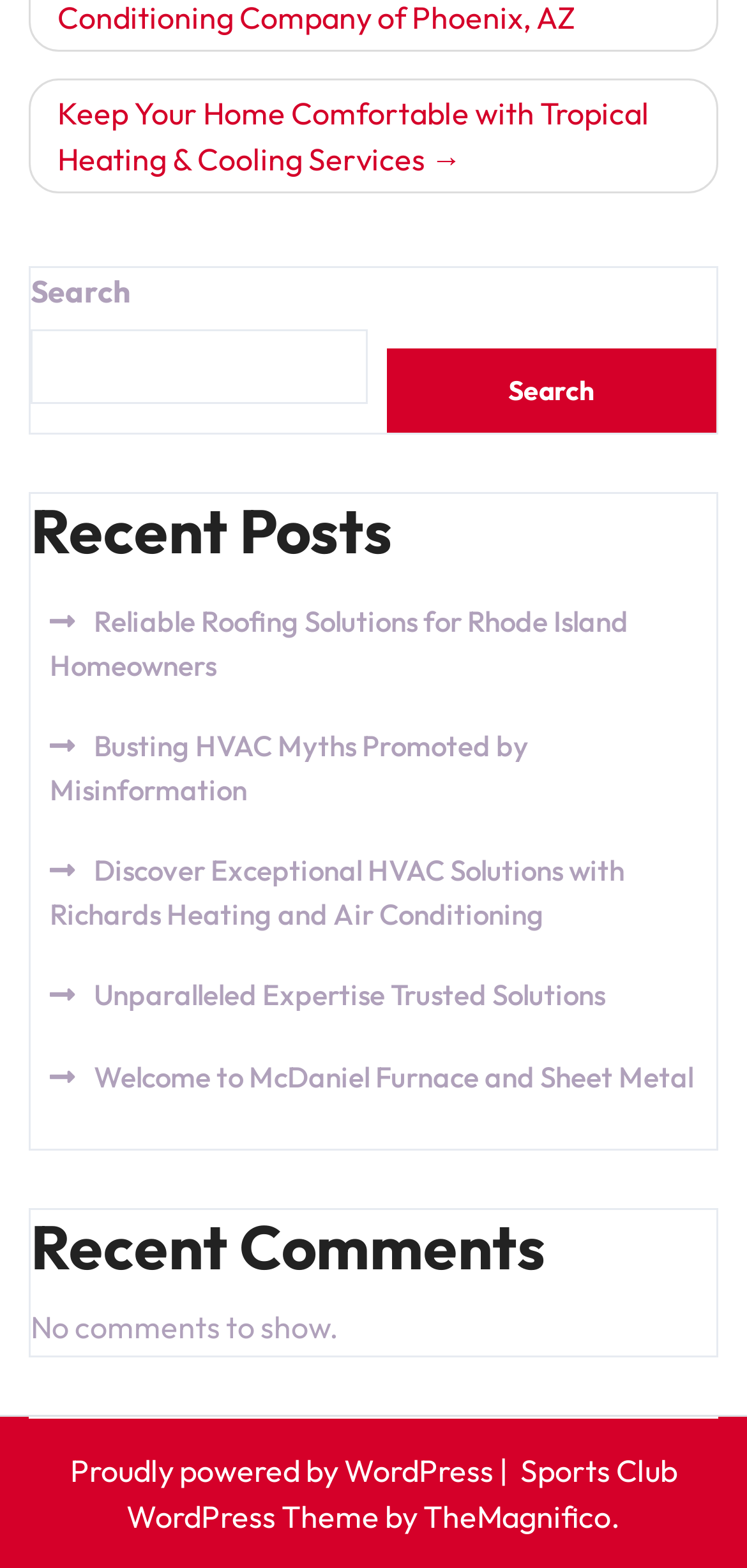Please locate the clickable area by providing the bounding box coordinates to follow this instruction: "Read about Molly Larkin".

None